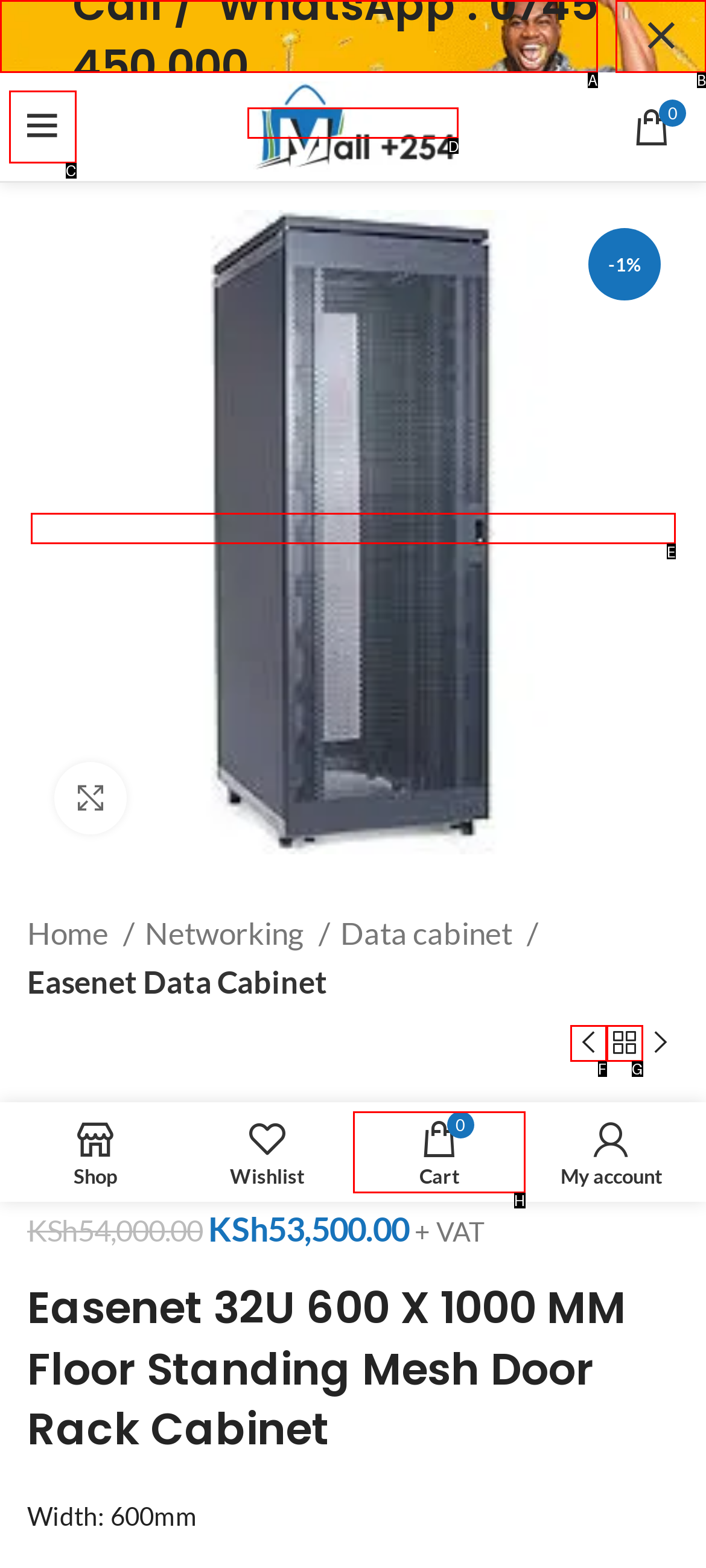Given the description: aria-label="Close header banner", identify the HTML element that fits best. Respond with the letter of the correct option from the choices.

B